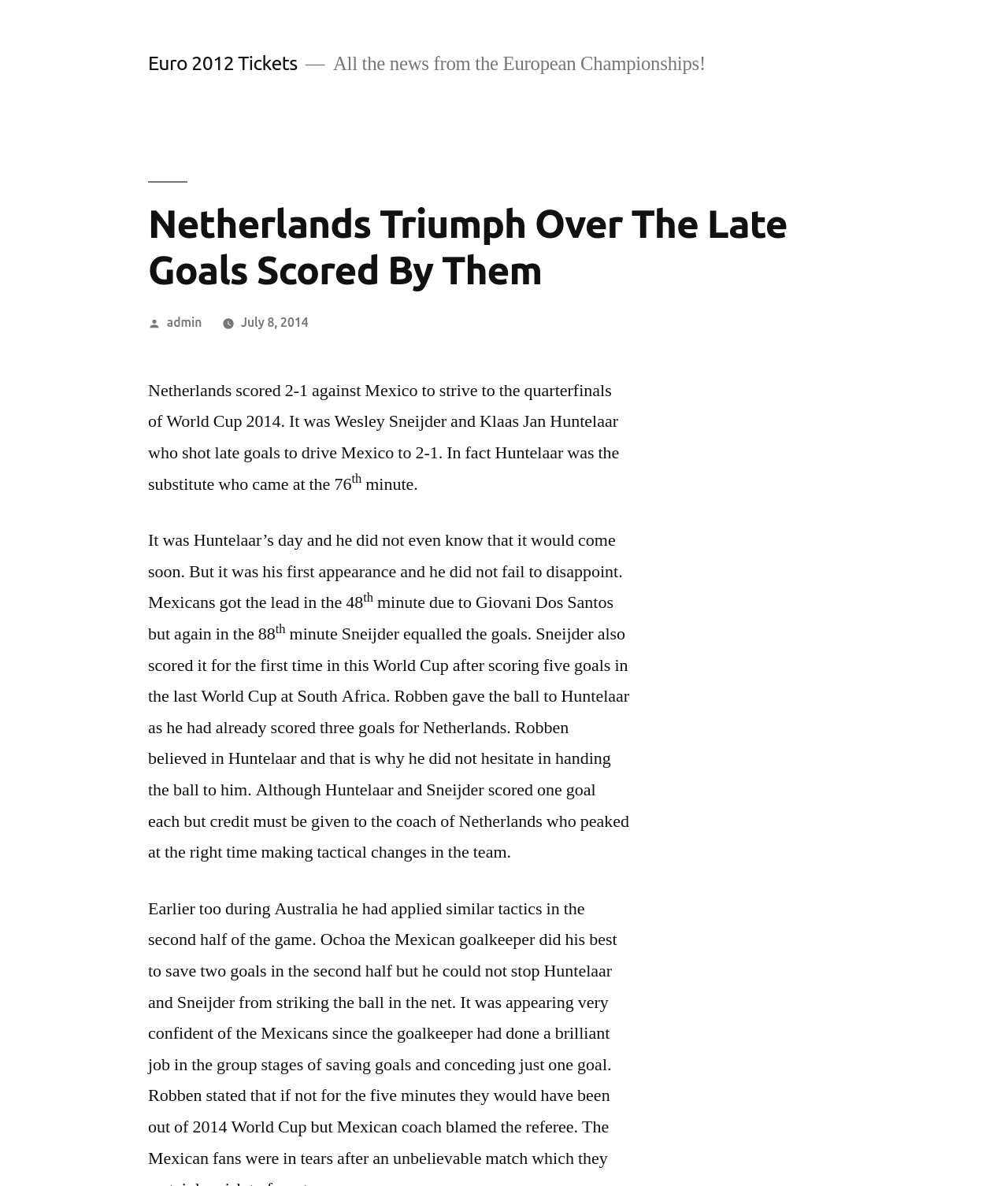Who scored the goal for Mexico?
Using the visual information, reply with a single word or short phrase.

Giovani Dos Santos